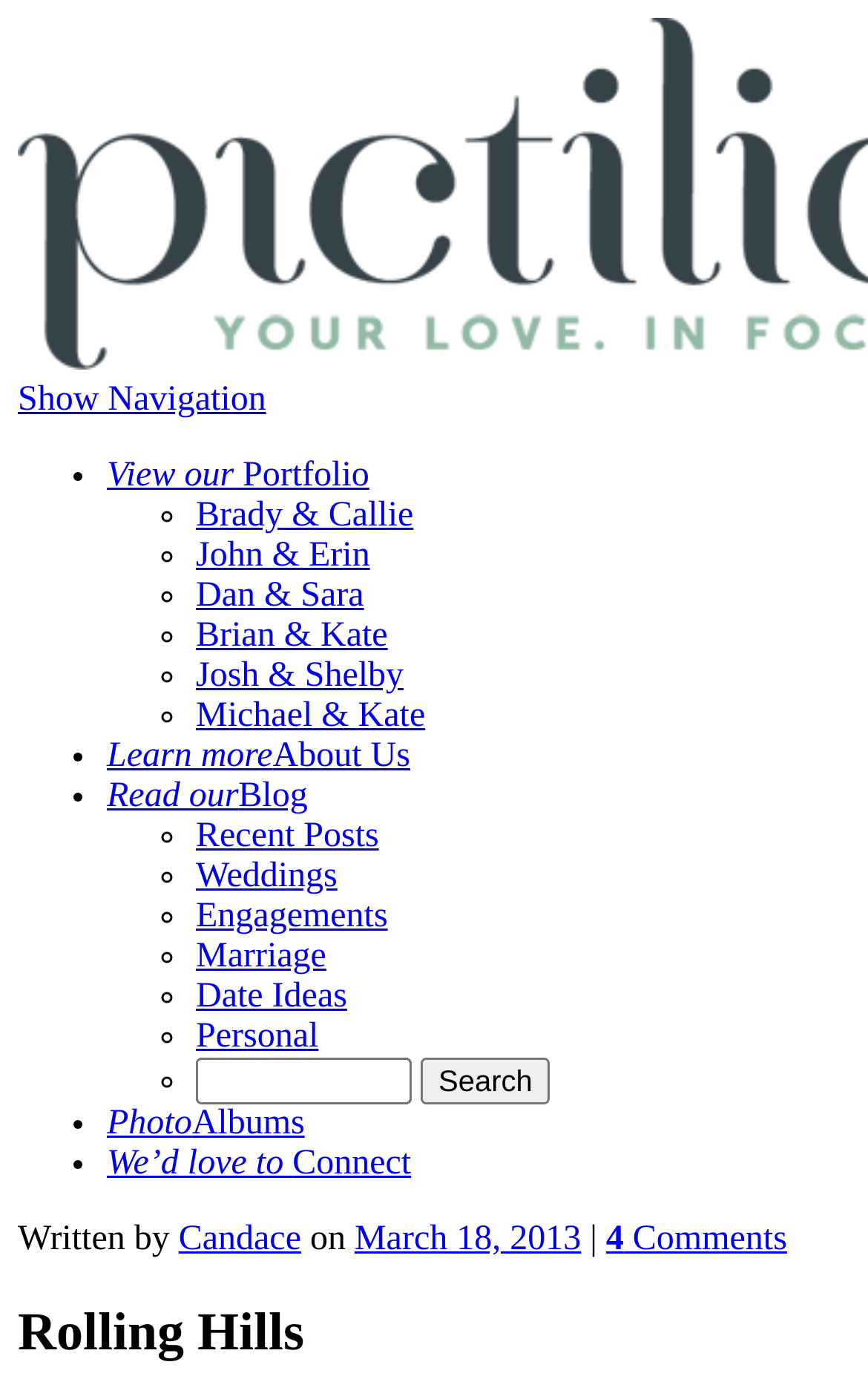Find the bounding box coordinates for the area that should be clicked to accomplish the instruction: "View related posts".

None